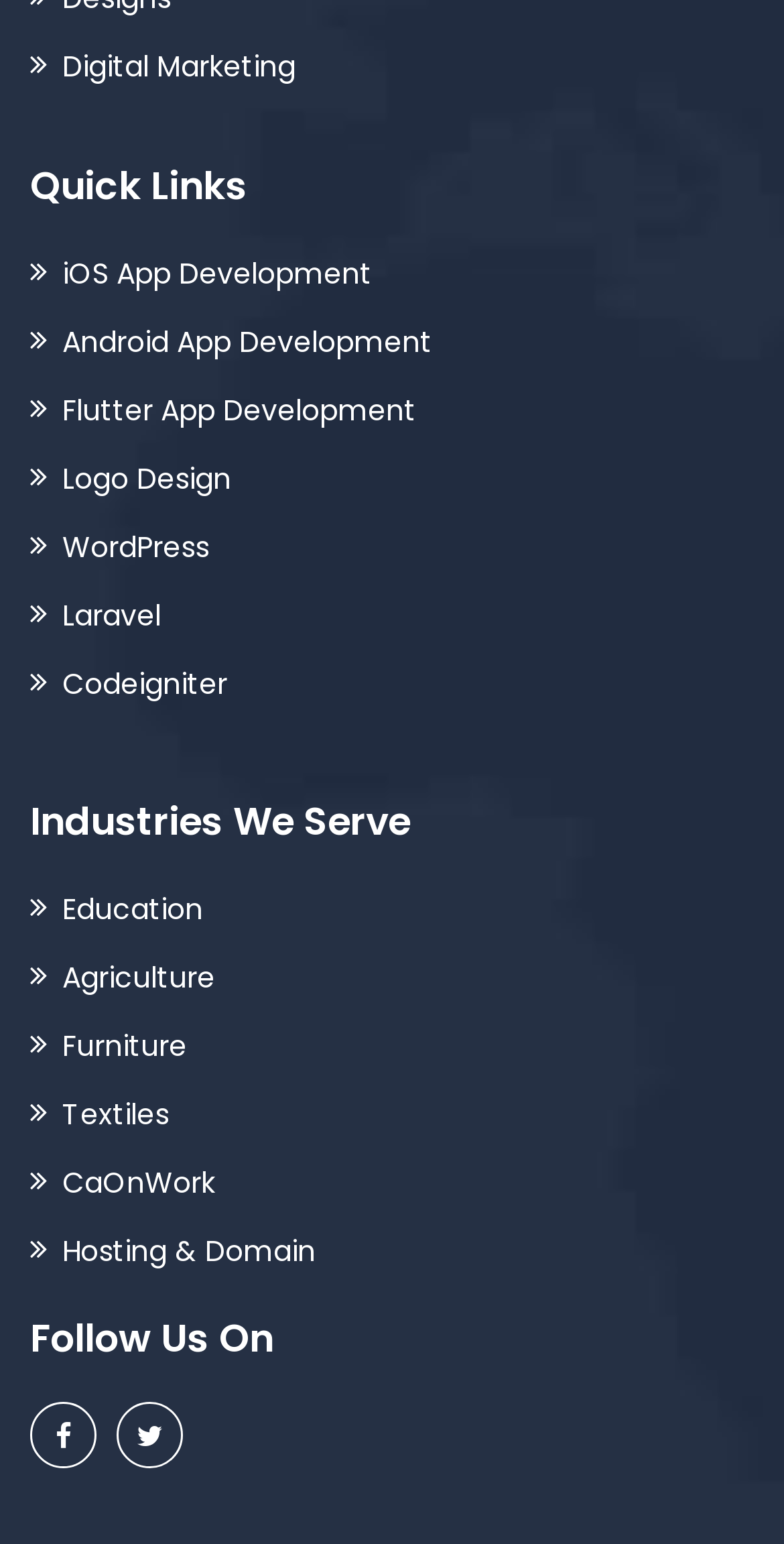Please identify the bounding box coordinates of the clickable region that I should interact with to perform the following instruction: "Explore iOS App Development". The coordinates should be expressed as four float numbers between 0 and 1, i.e., [left, top, right, bottom].

[0.038, 0.164, 0.474, 0.19]